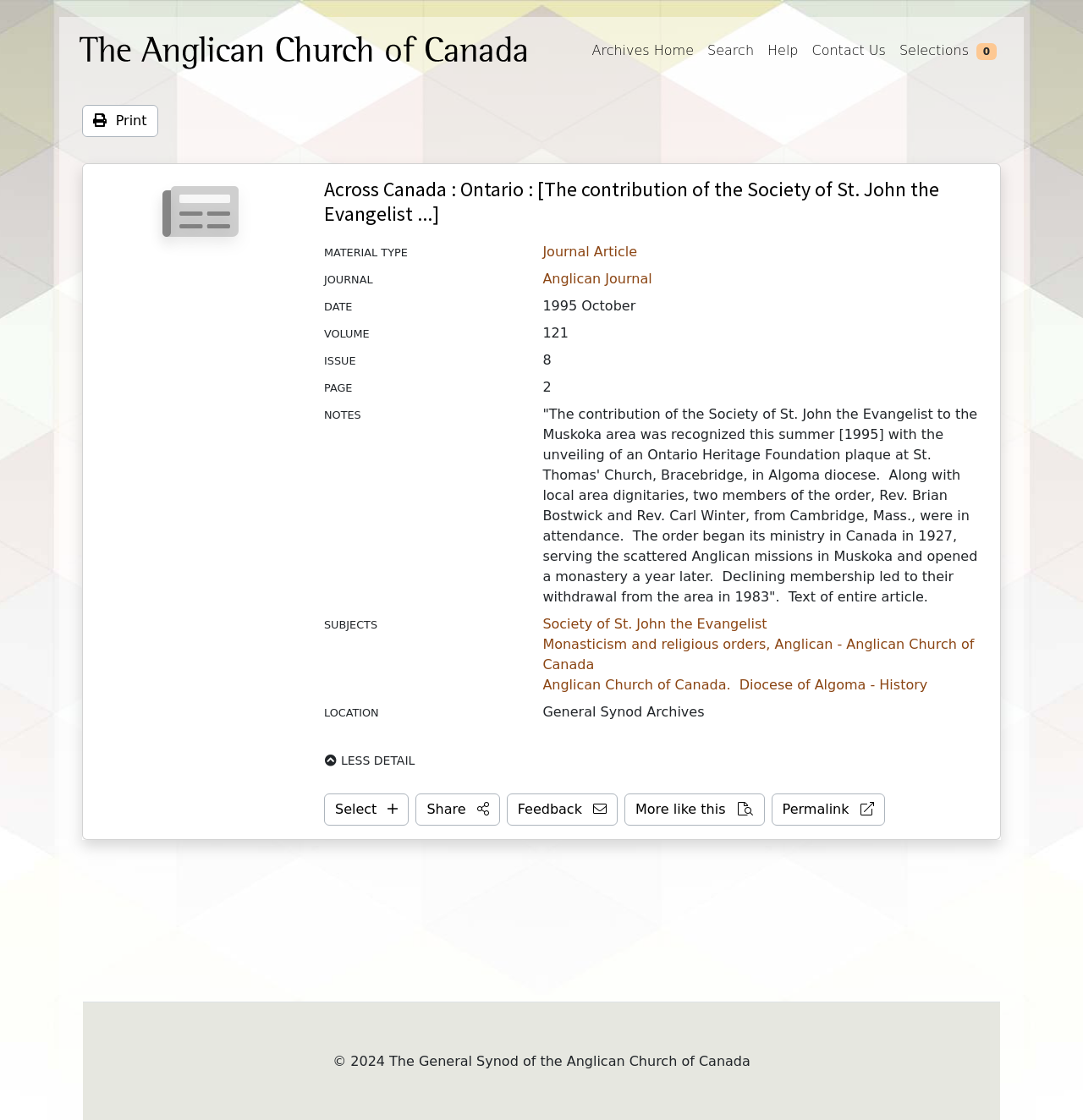What is the material type of the article?
Refer to the image and provide a detailed answer to the question.

The material type of the article can be found in the description list section, where it is listed as 'MATERIAL TYPE' with the corresponding detail being 'Journal Article'.